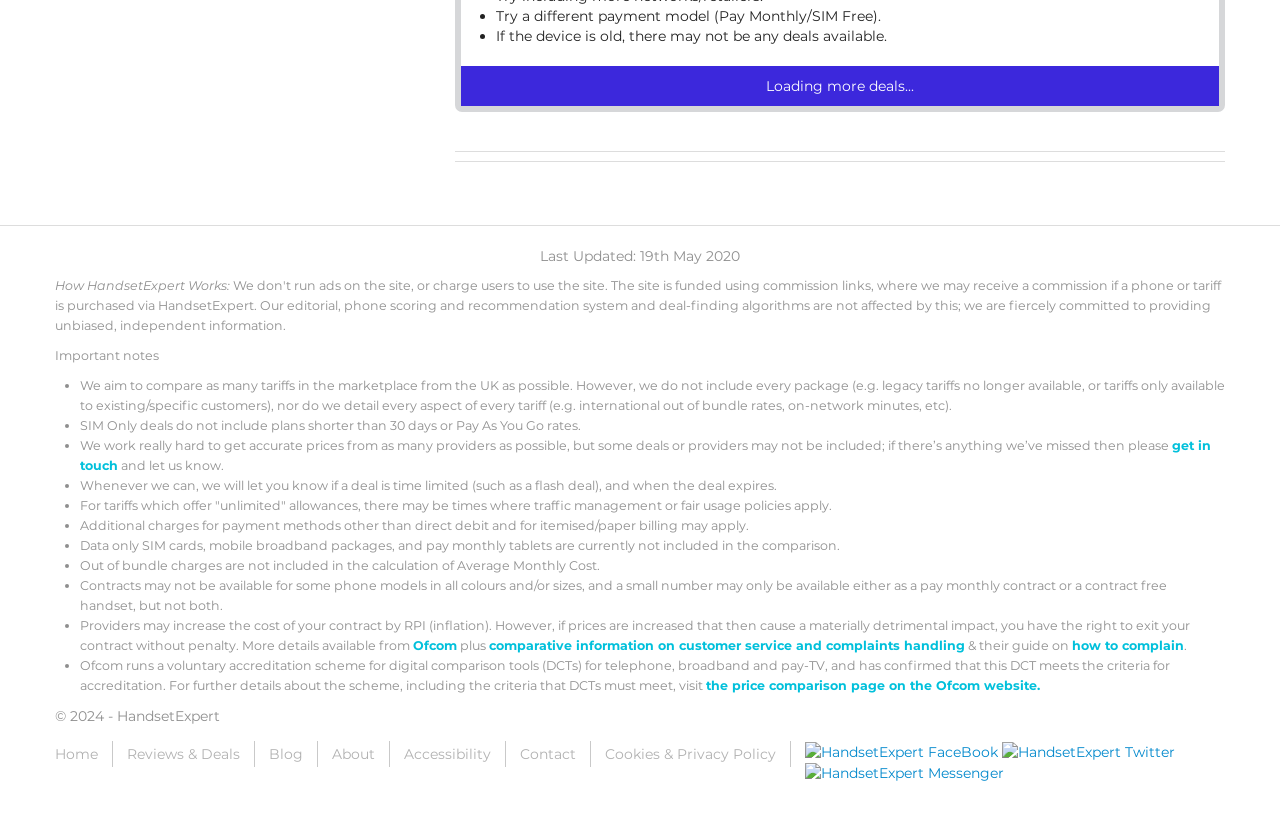Reply to the question below using a single word or brief phrase:
What is the link text that follows 'get in touch'

and let us know